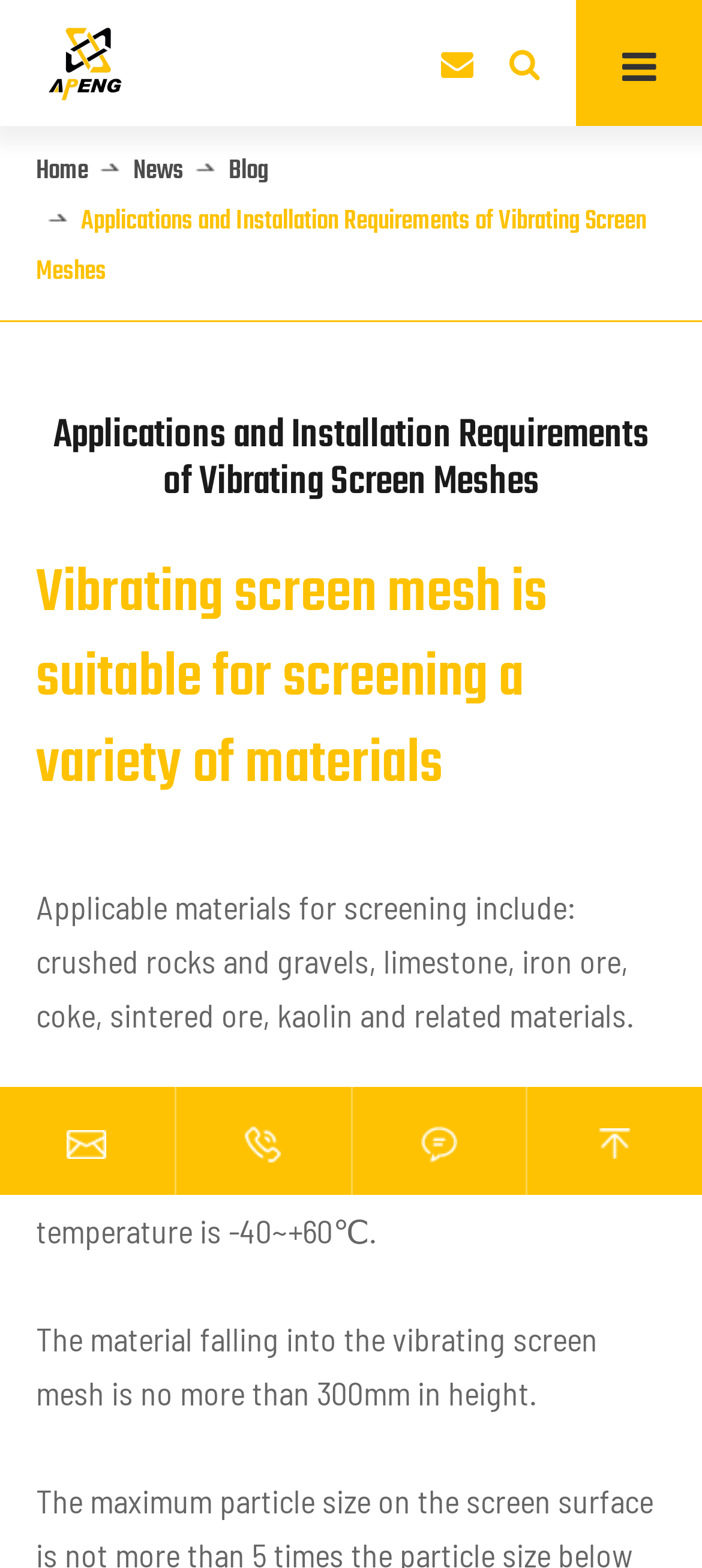Identify the bounding box coordinates of the region that needs to be clicked to carry out this instruction: "go to home page". Provide these coordinates as four float numbers ranging from 0 to 1, i.e., [left, top, right, bottom].

[0.051, 0.096, 0.126, 0.123]